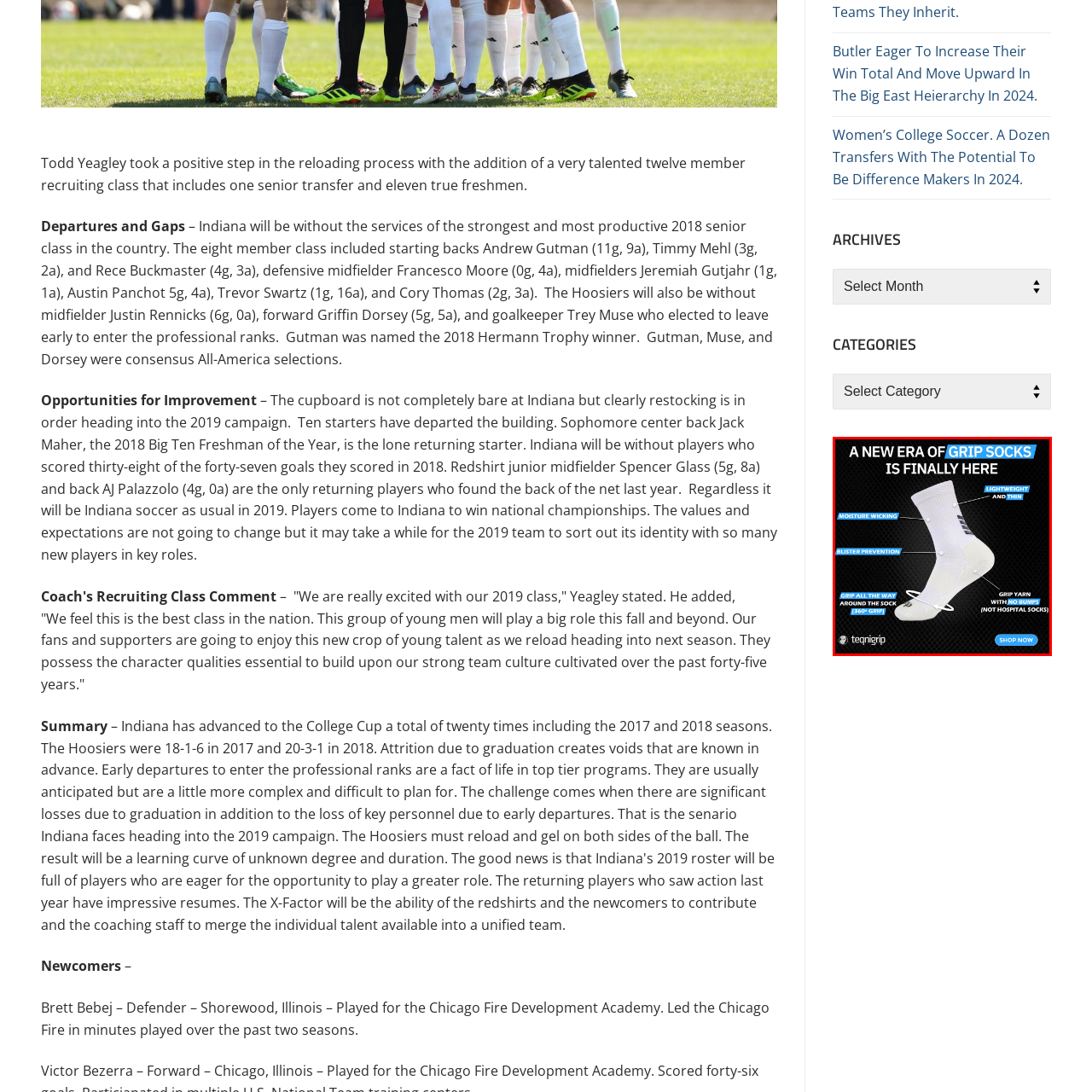Direct your attention to the image marked by the red box and answer the given question using a single word or phrase:
What is the call to action in the tagline?

SHOP NOW